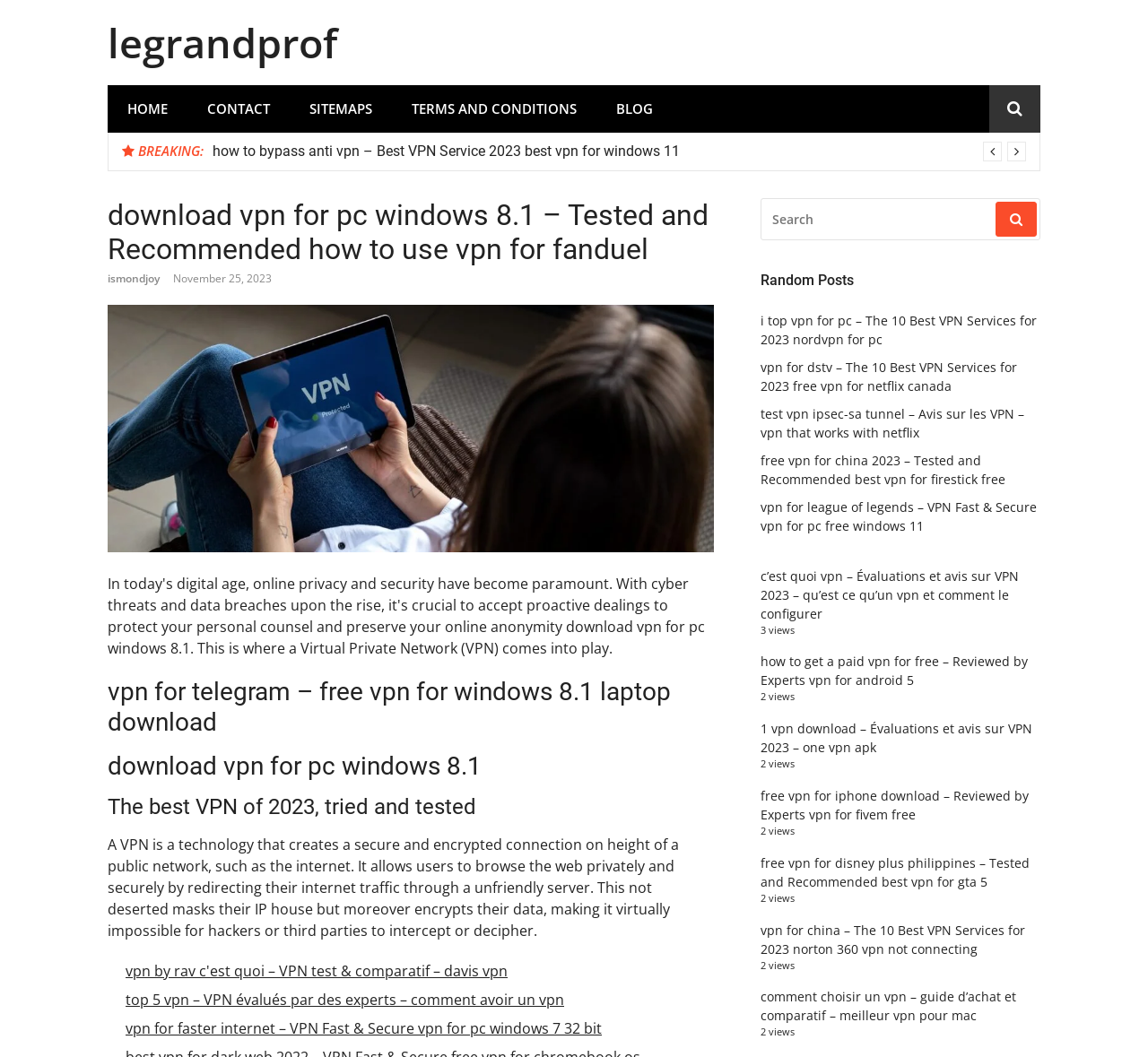Identify the text that serves as the heading for the webpage and generate it.

download vpn for pc windows 8.1 – Tested and Recommended how to use vpn for fanduel